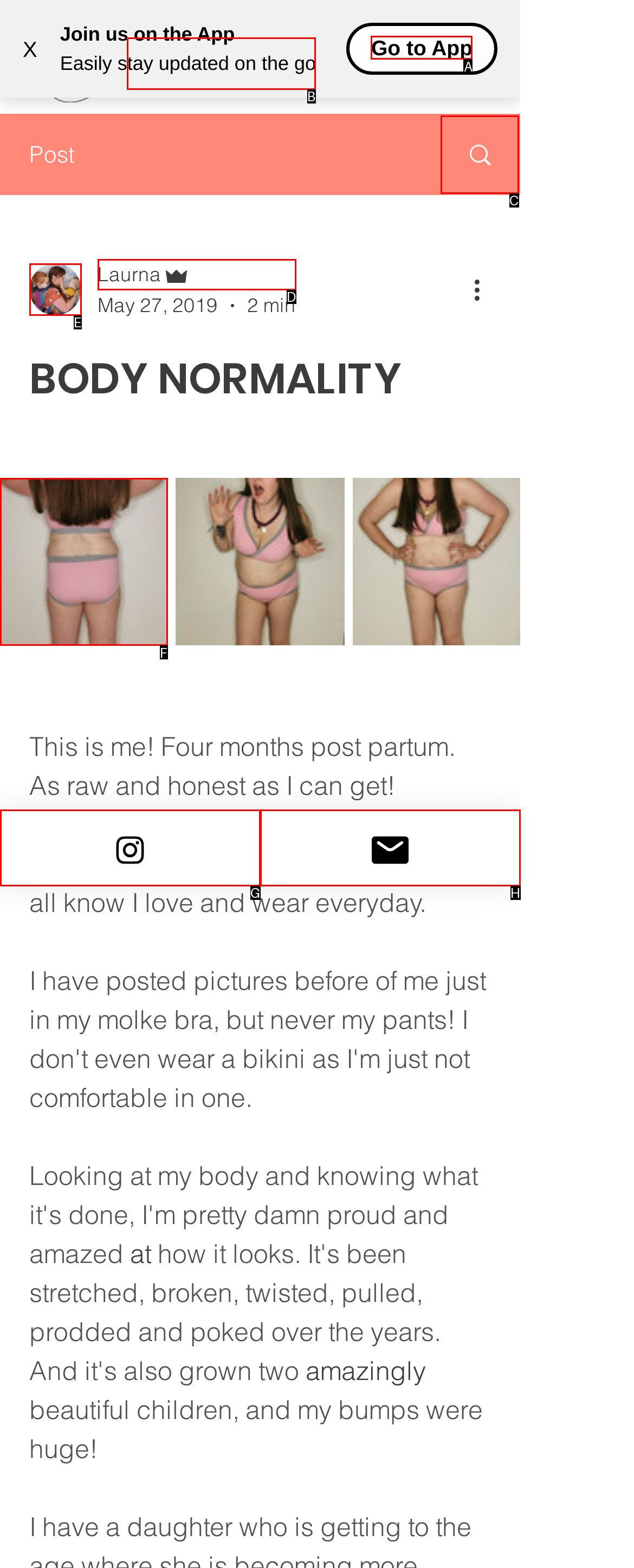Select the UI element that should be clicked to execute the following task: Go to the App
Provide the letter of the correct choice from the given options.

A